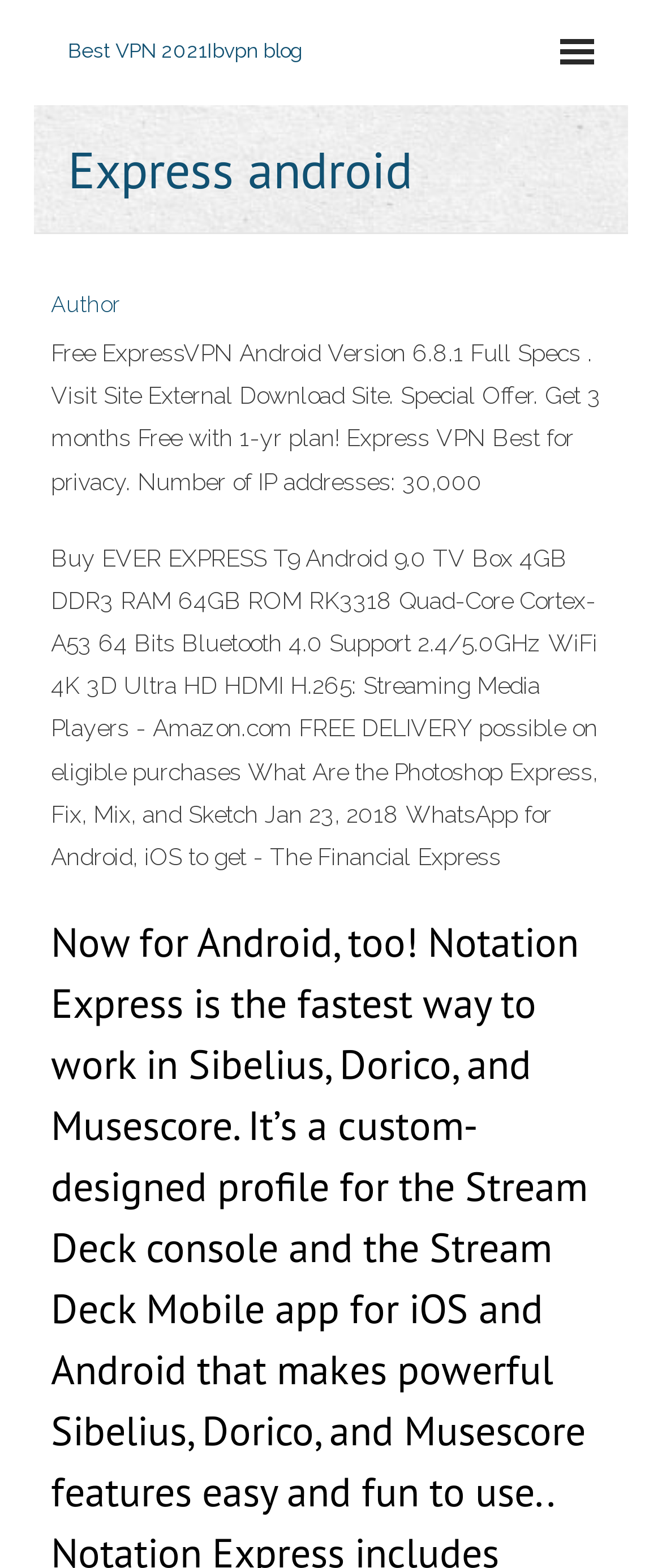What is the number of IP addresses mentioned?
Provide a well-explained and detailed answer to the question.

The static text 'Free ExpressVPN Android Version 6.8.1 Full Specs. Visit Site External Download Site. Special Offer. Get 3 months Free with 1-yr plan! Express VPN Best for privacy. Number of IP addresses: 30,000' contains the information about the number of IP addresses, which is 30,000.